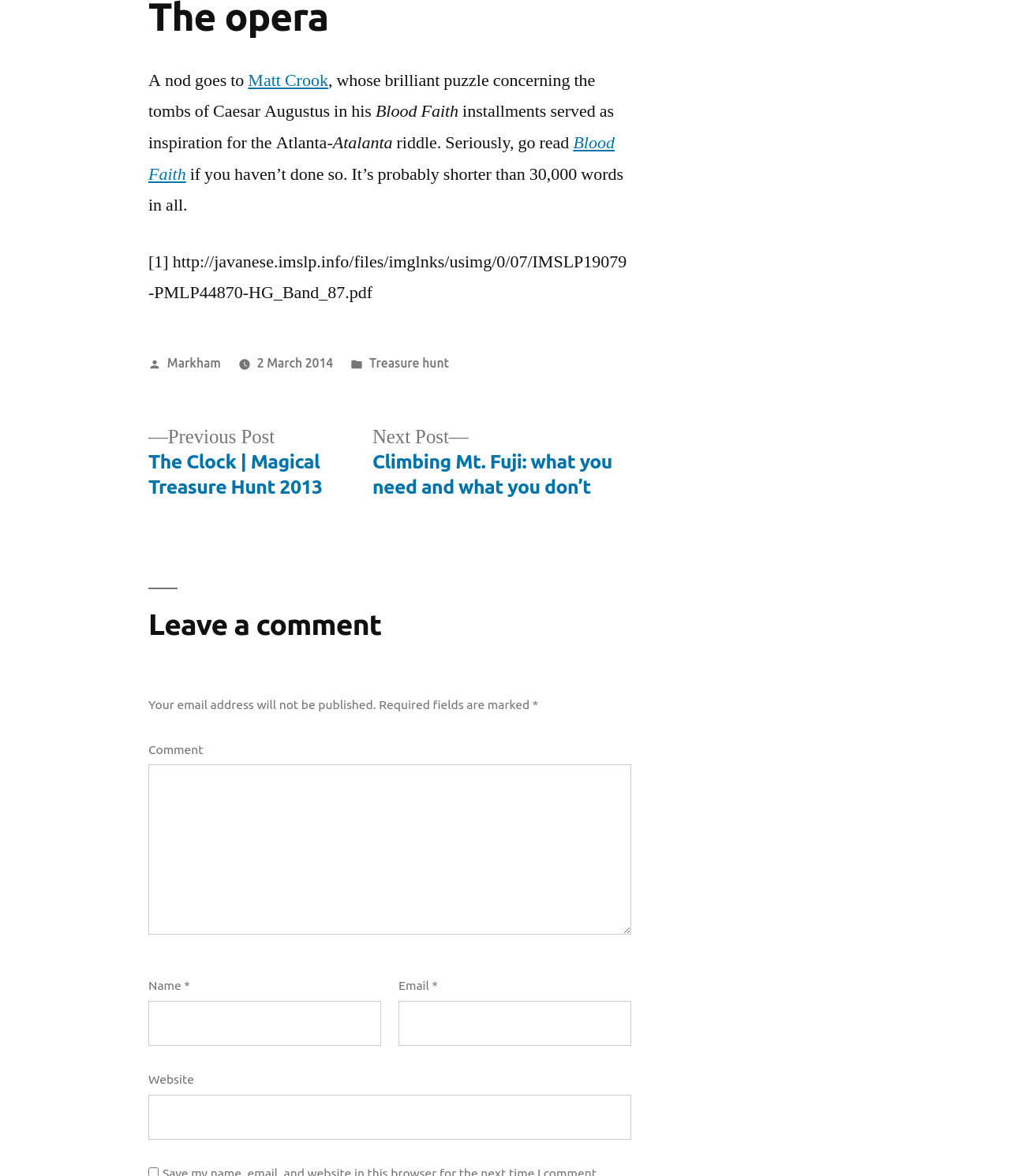Please respond to the question using a single word or phrase:
How many fields are required in the comment form?

3